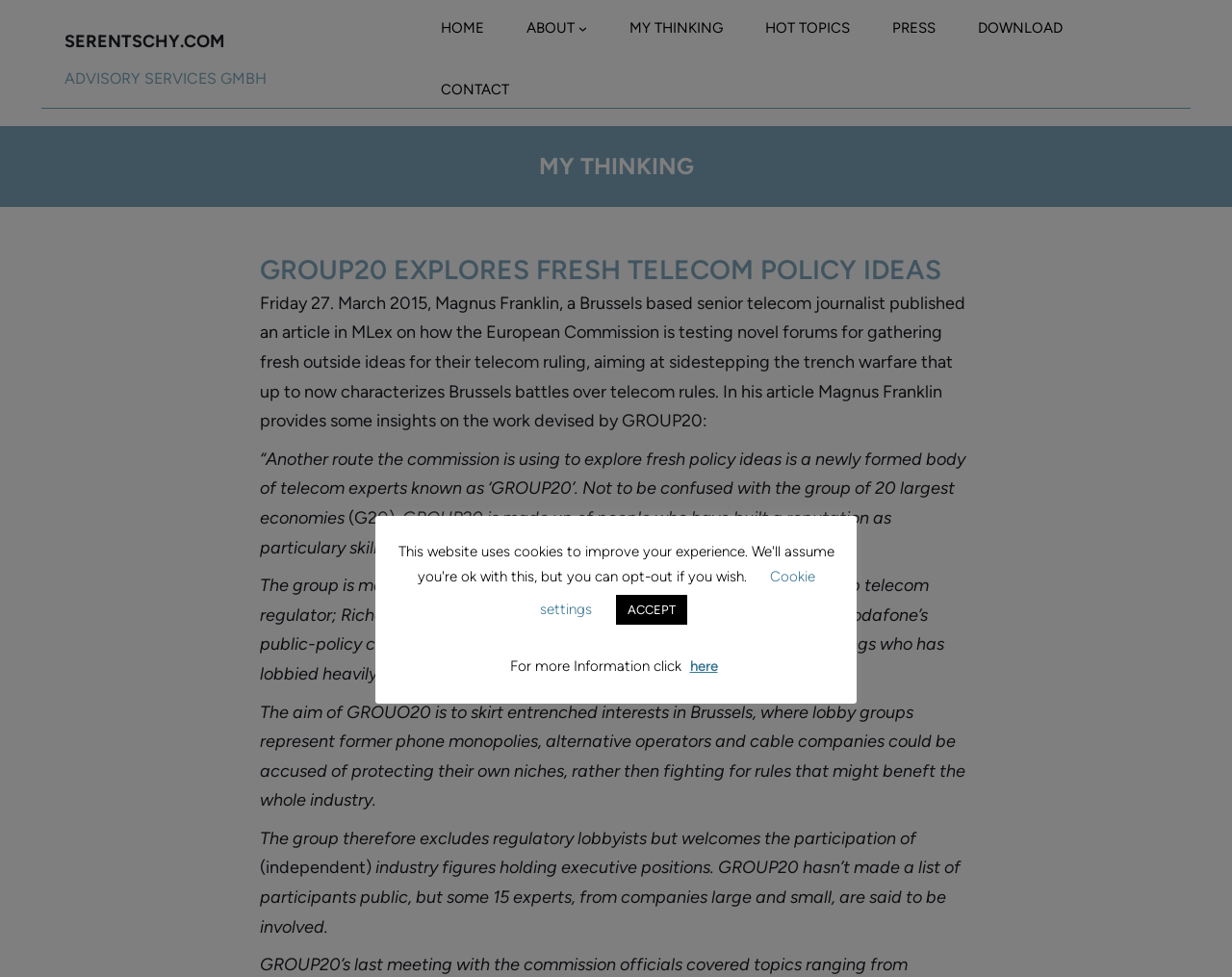Please locate the bounding box coordinates of the element that should be clicked to achieve the given instruction: "Contact the company".

[0.358, 0.082, 0.413, 0.101]